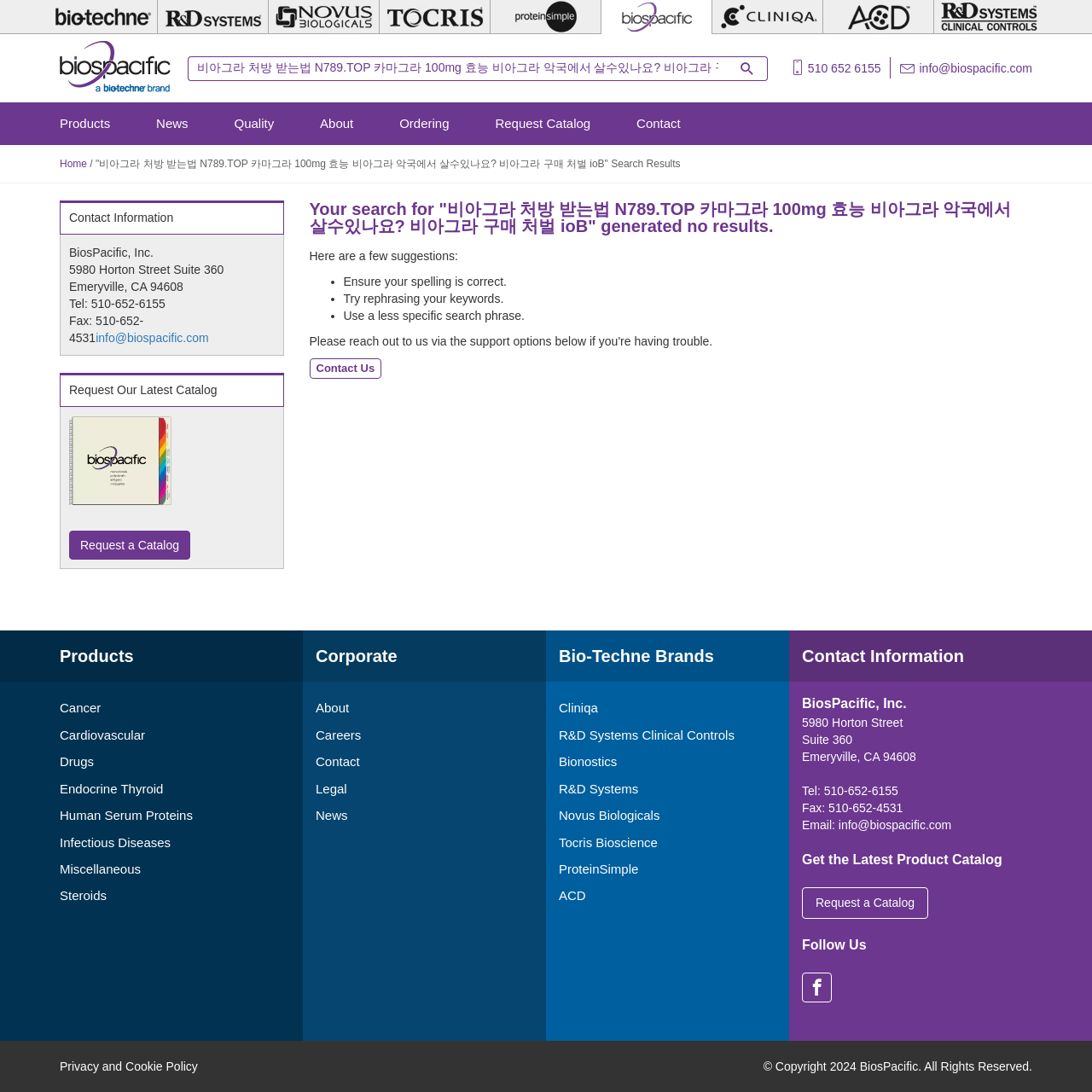Indicate the bounding box coordinates of the element that needs to be clicked to satisfy the following instruction: "Request a catalog". The coordinates should be four float numbers between 0 and 1, i.e., [left, top, right, bottom].

[0.063, 0.486, 0.174, 0.512]